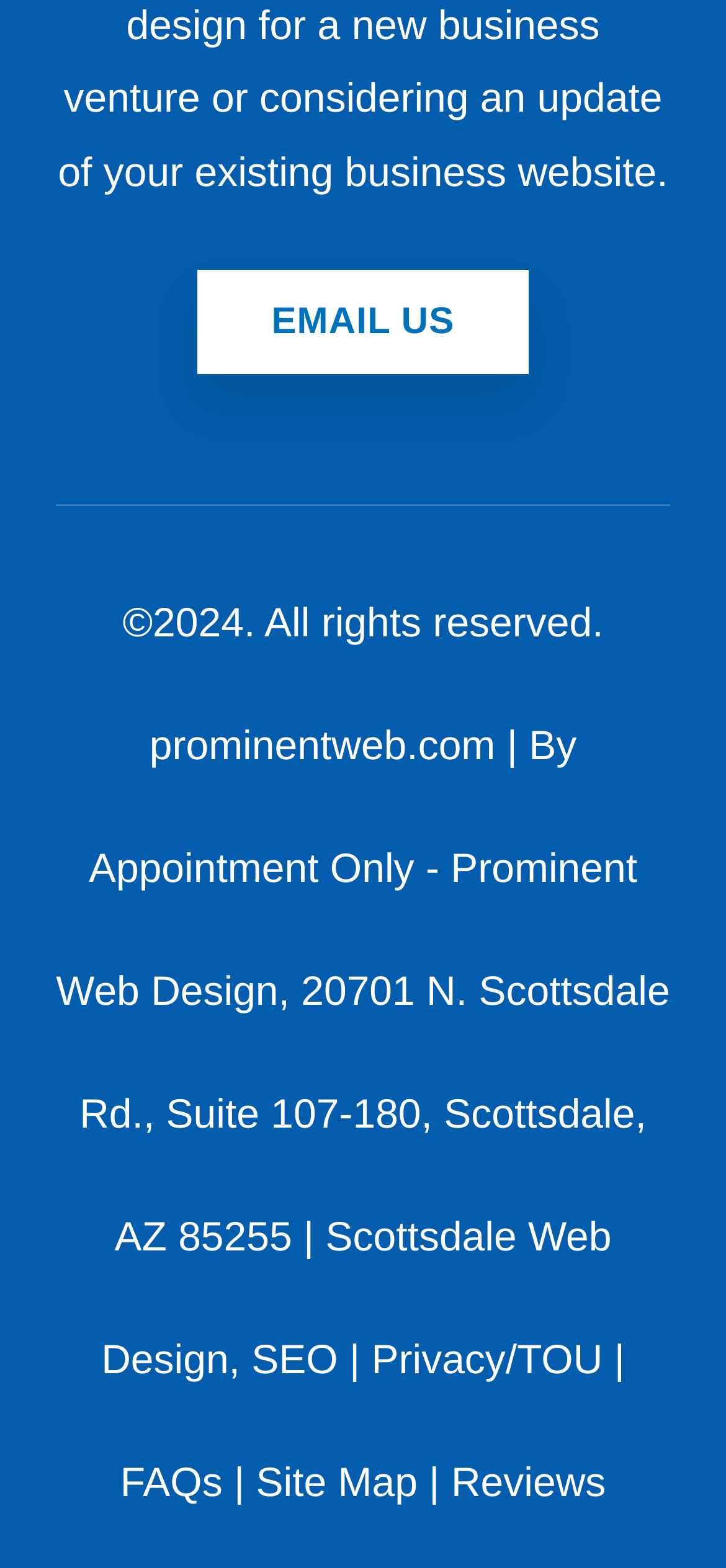What is the address of the company?
Answer the question using a single word or phrase, according to the image.

20701 N. Scottsdale Rd., Suite 107-180, Scottsdale, AZ 85255